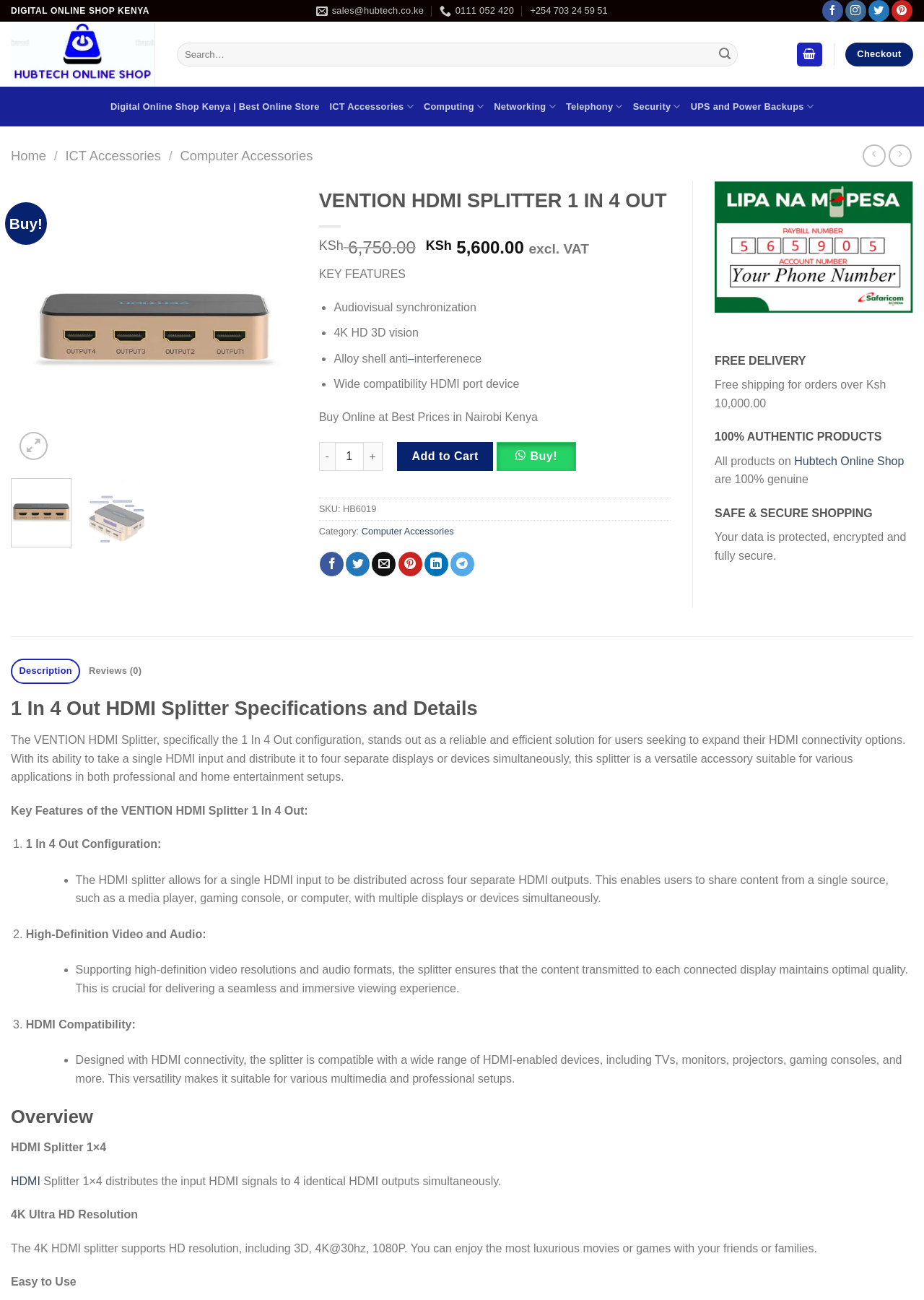Answer the question using only a single word or phrase: 
How many HDMI displays can be connected to the VENTION HDMI Splitter?

Four